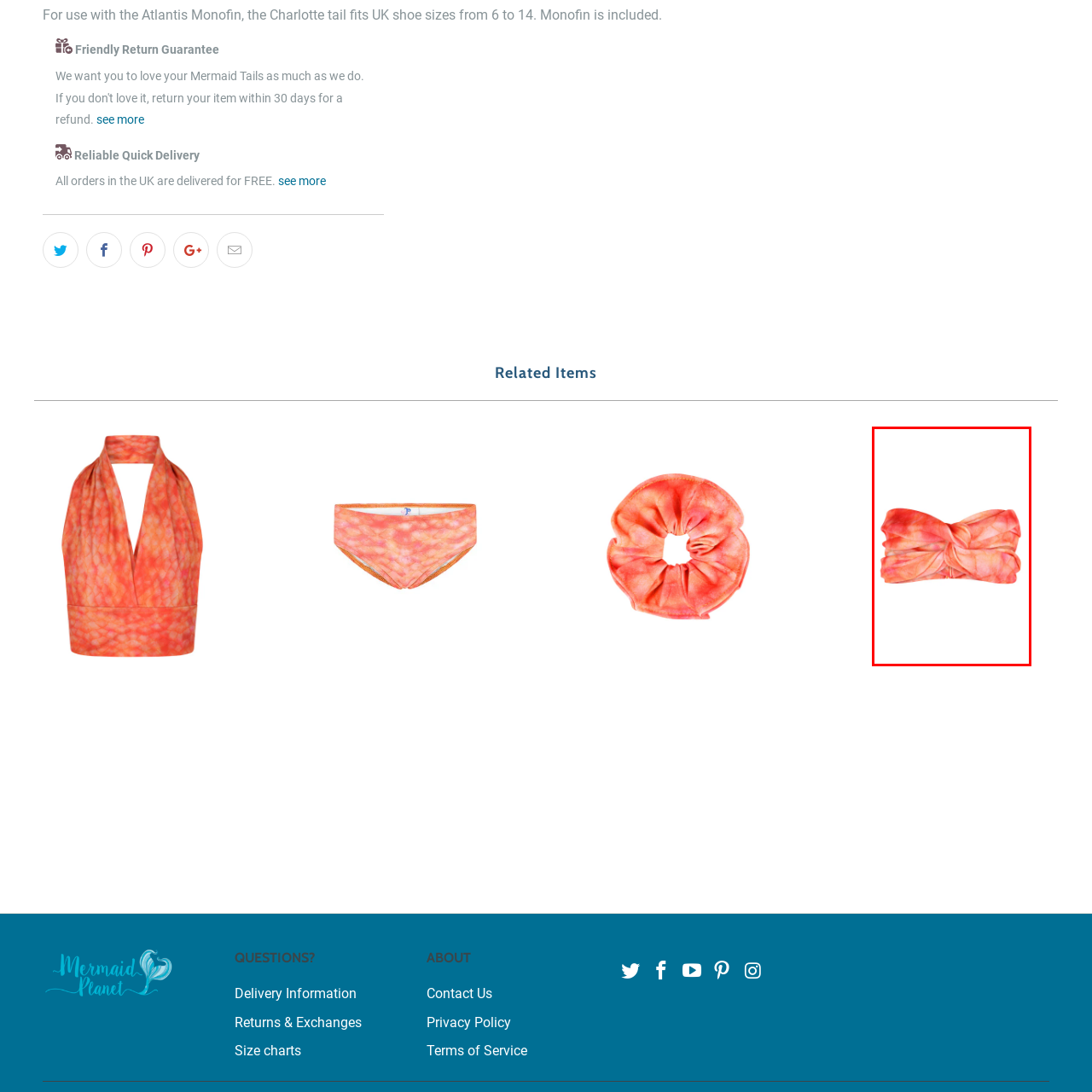View the part of the image surrounded by red, What is the purpose of the knot design? Respond with a concise word or phrase.

To keep hair securely in place